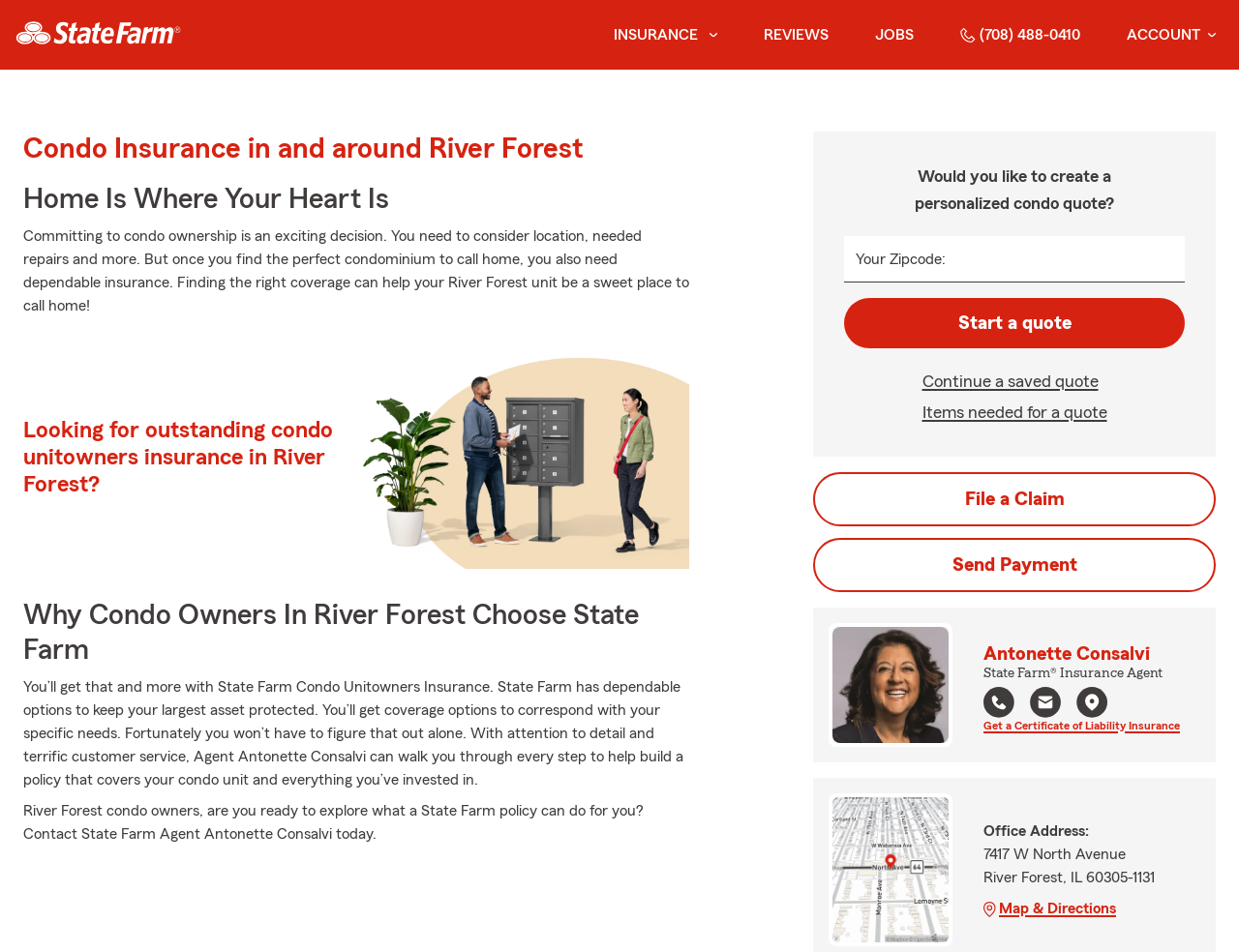Locate the bounding box coordinates of the element you need to click to accomplish the task described by this instruction: "Visit the Facebook page".

None